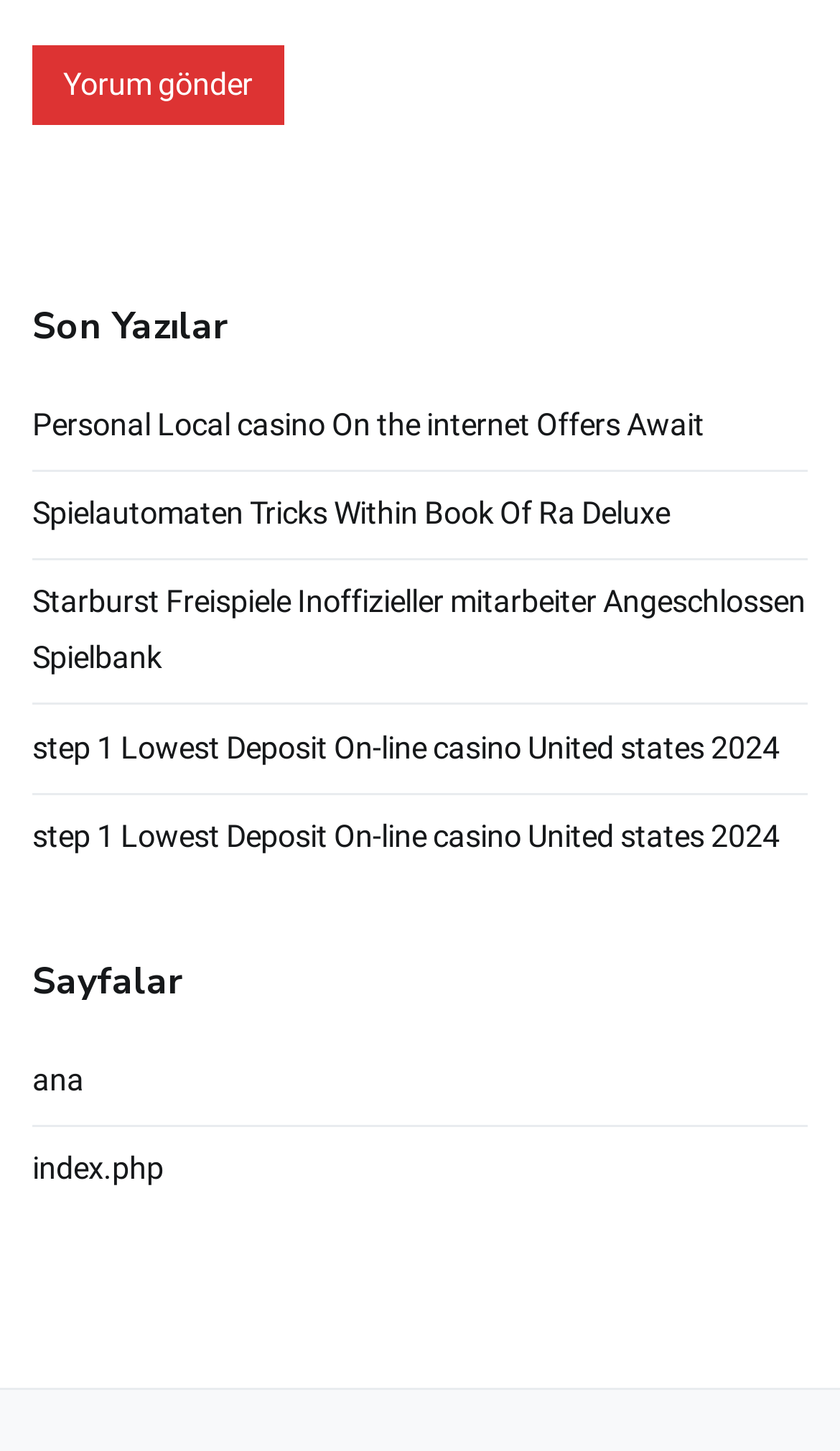Examine the image carefully and respond to the question with a detailed answer: 
What is the last link under 'Sayfalar'?

I looked at the links under the 'Sayfalar' heading and found that the last link is 'index.php'.